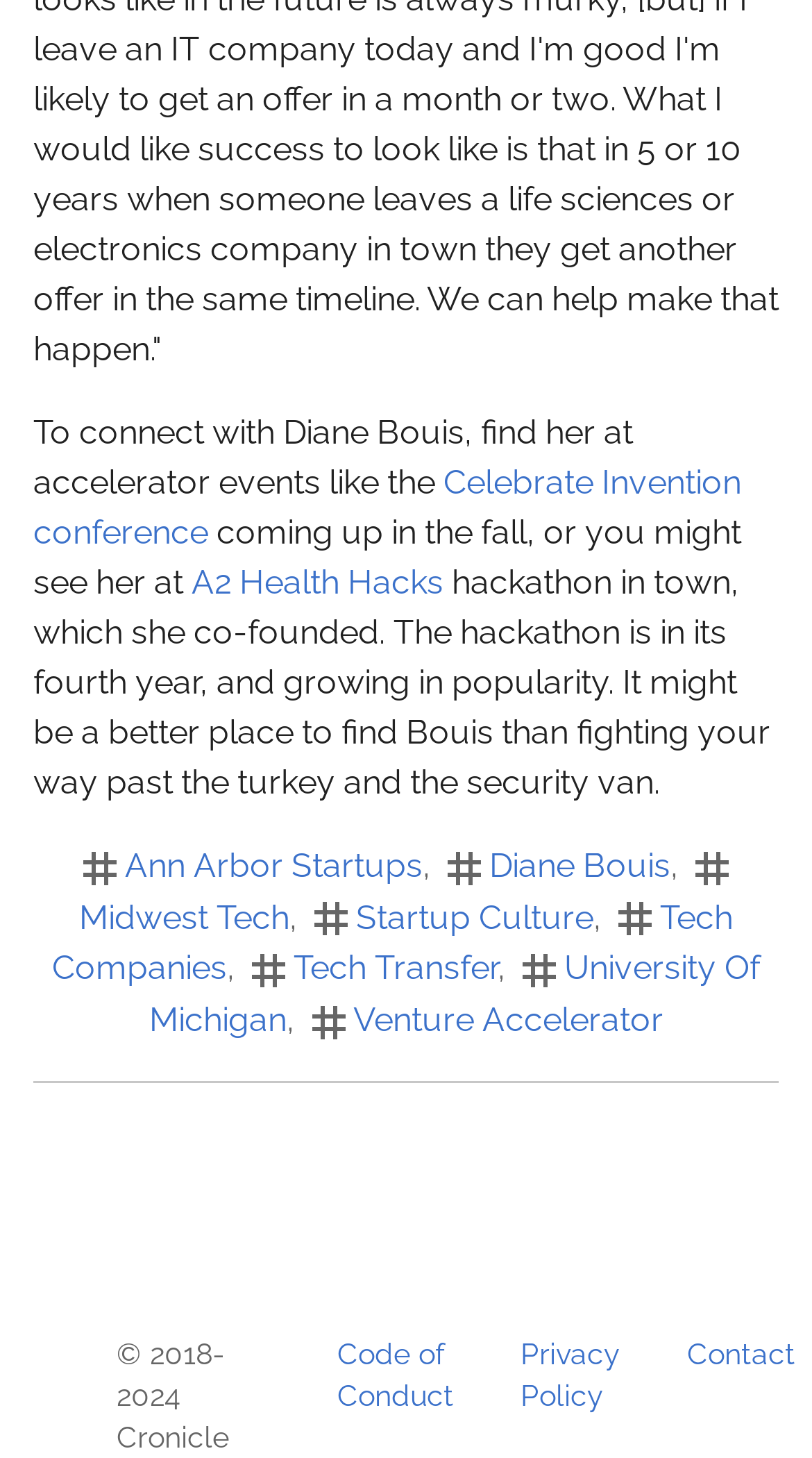Locate the bounding box coordinates of the item that should be clicked to fulfill the instruction: "visit the Celebrate Invention conference".

[0.041, 0.317, 0.913, 0.378]